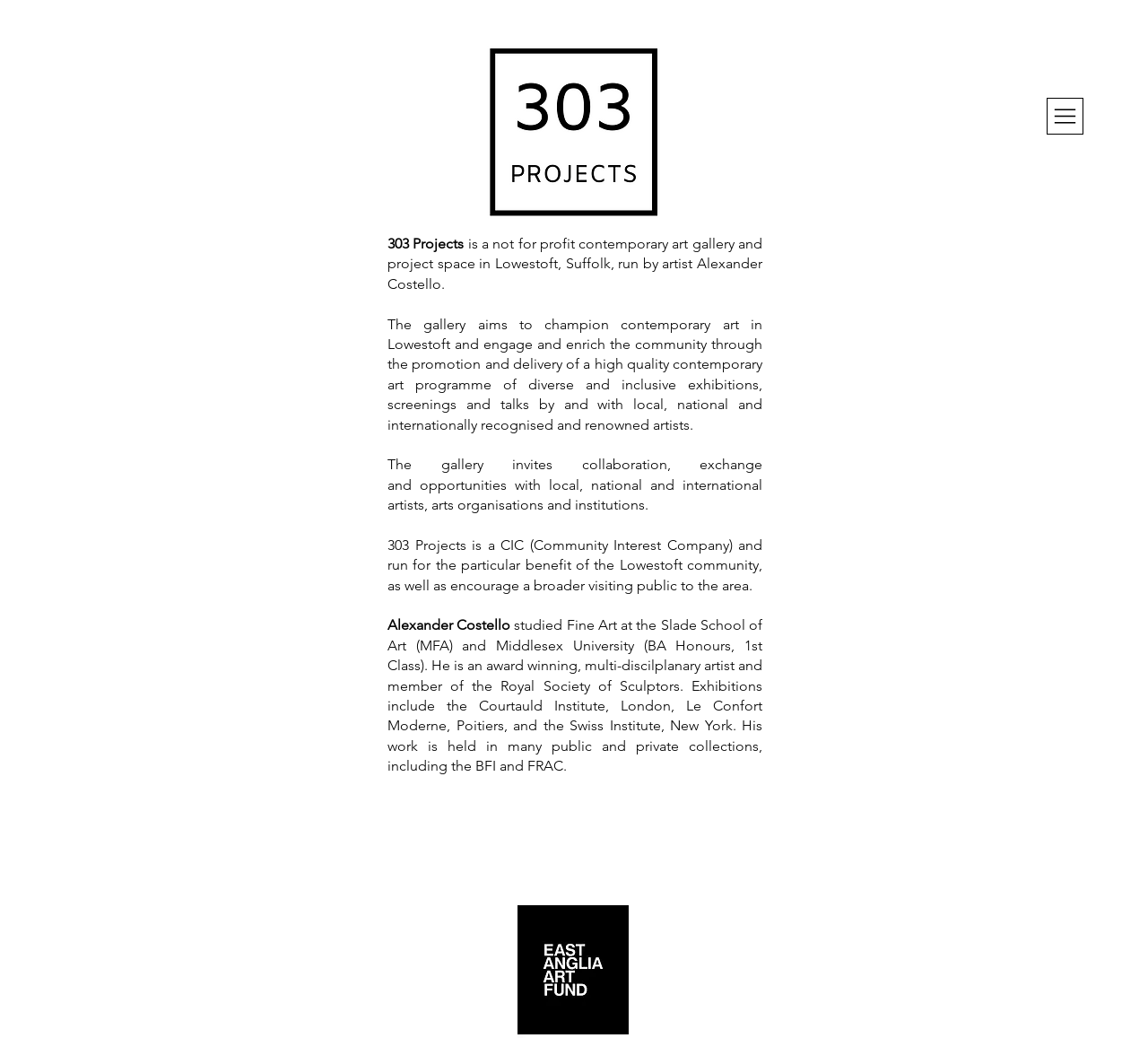Provide a one-word or short-phrase response to the question:
What is the occupation of Alexander Costello?

Artist